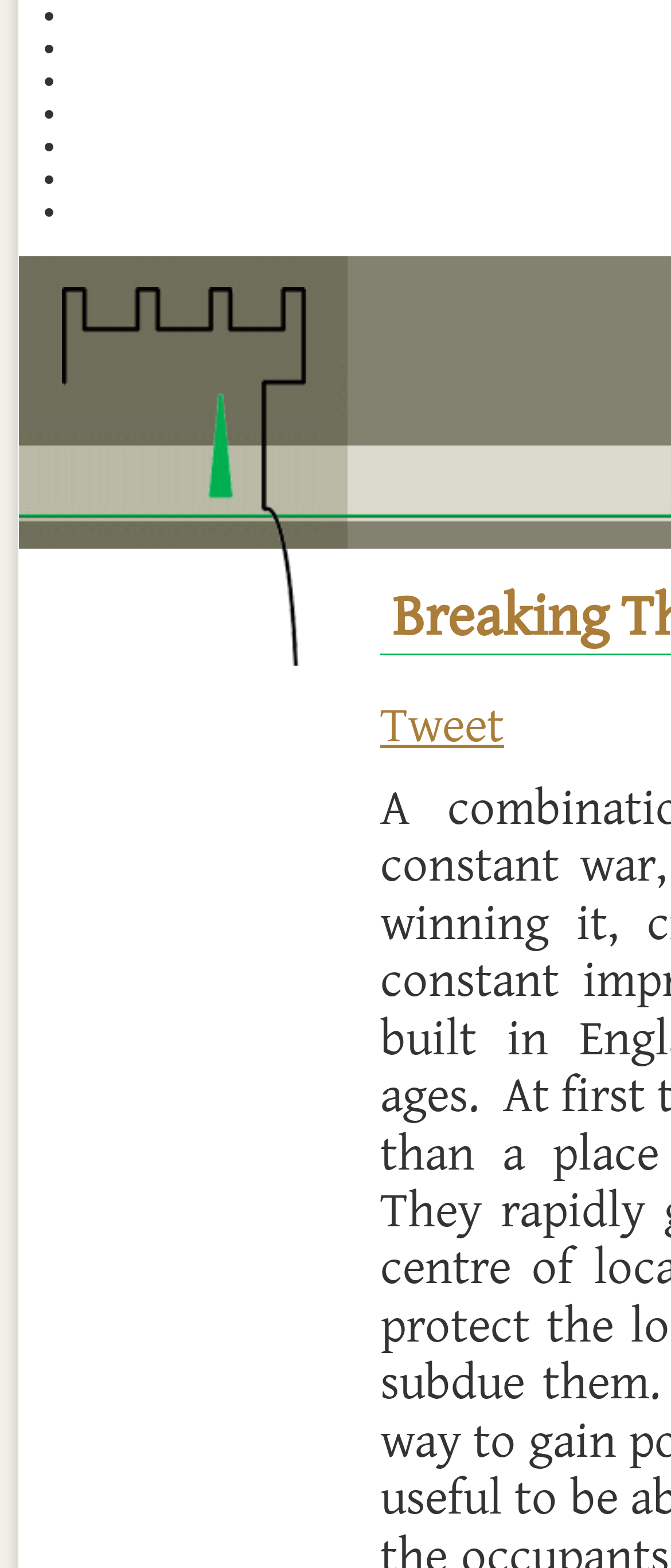Extract the main headline from the webpage and generate its text.

DR SAMUEL FURSE